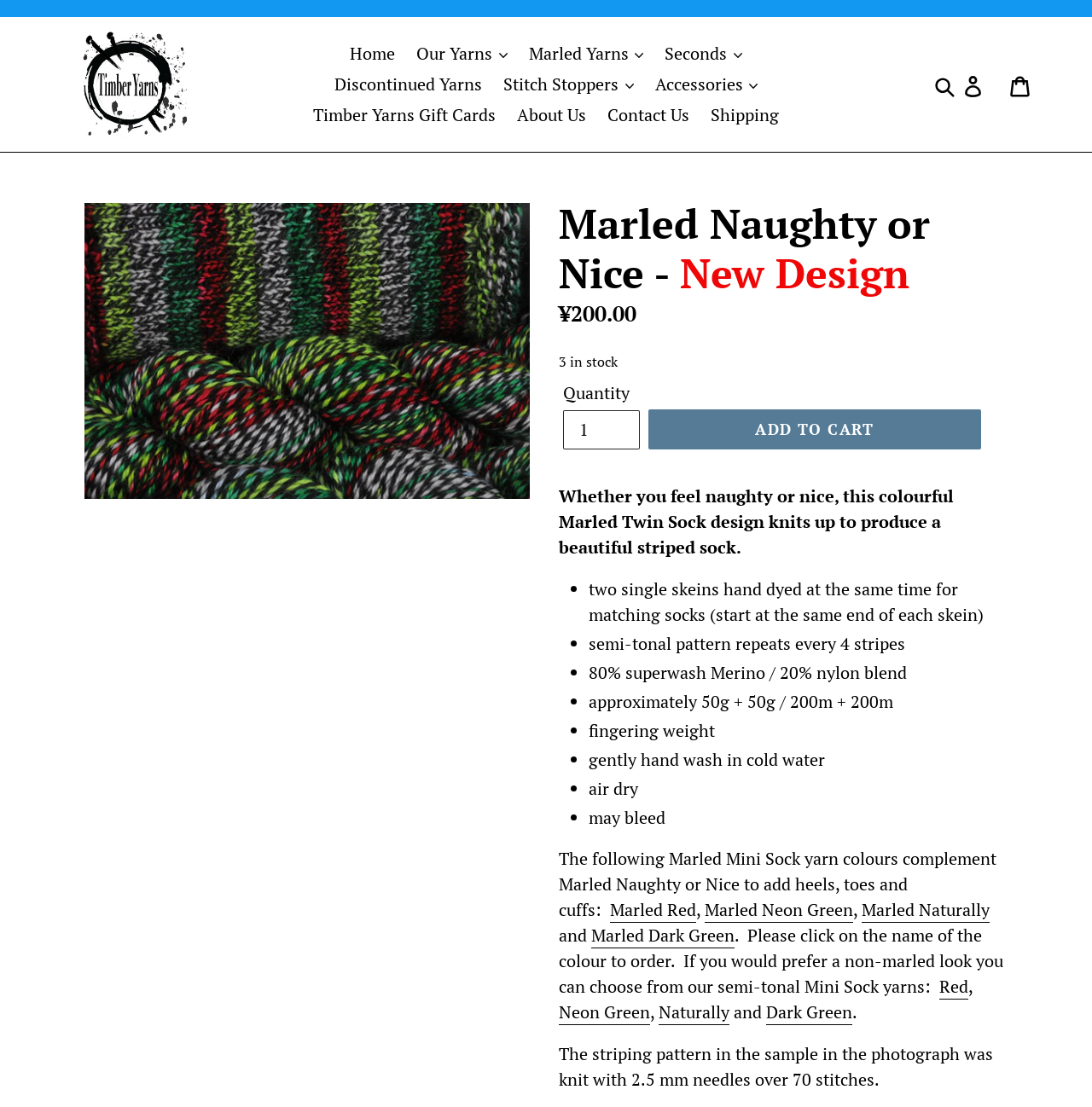Please identify the bounding box coordinates of the clickable region that I should interact with to perform the following instruction: "Search for products". The coordinates should be expressed as four float numbers between 0 and 1, i.e., [left, top, right, bottom].

[0.857, 0.059, 0.907, 0.094]